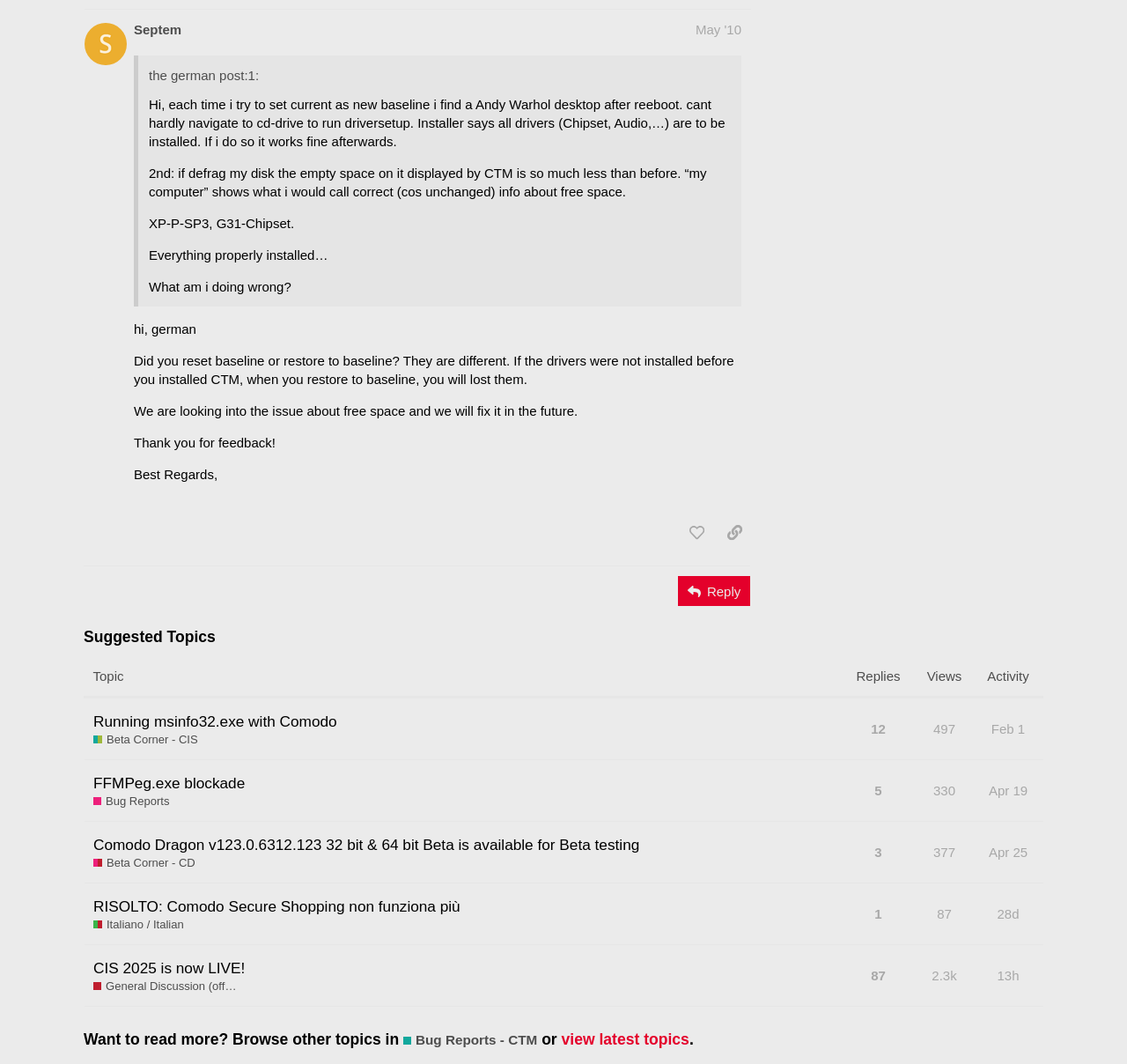Identify the bounding box coordinates for the UI element described as follows: "view latest topics". Ensure the coordinates are four float numbers between 0 and 1, formatted as [left, top, right, bottom].

[0.498, 0.969, 0.612, 0.985]